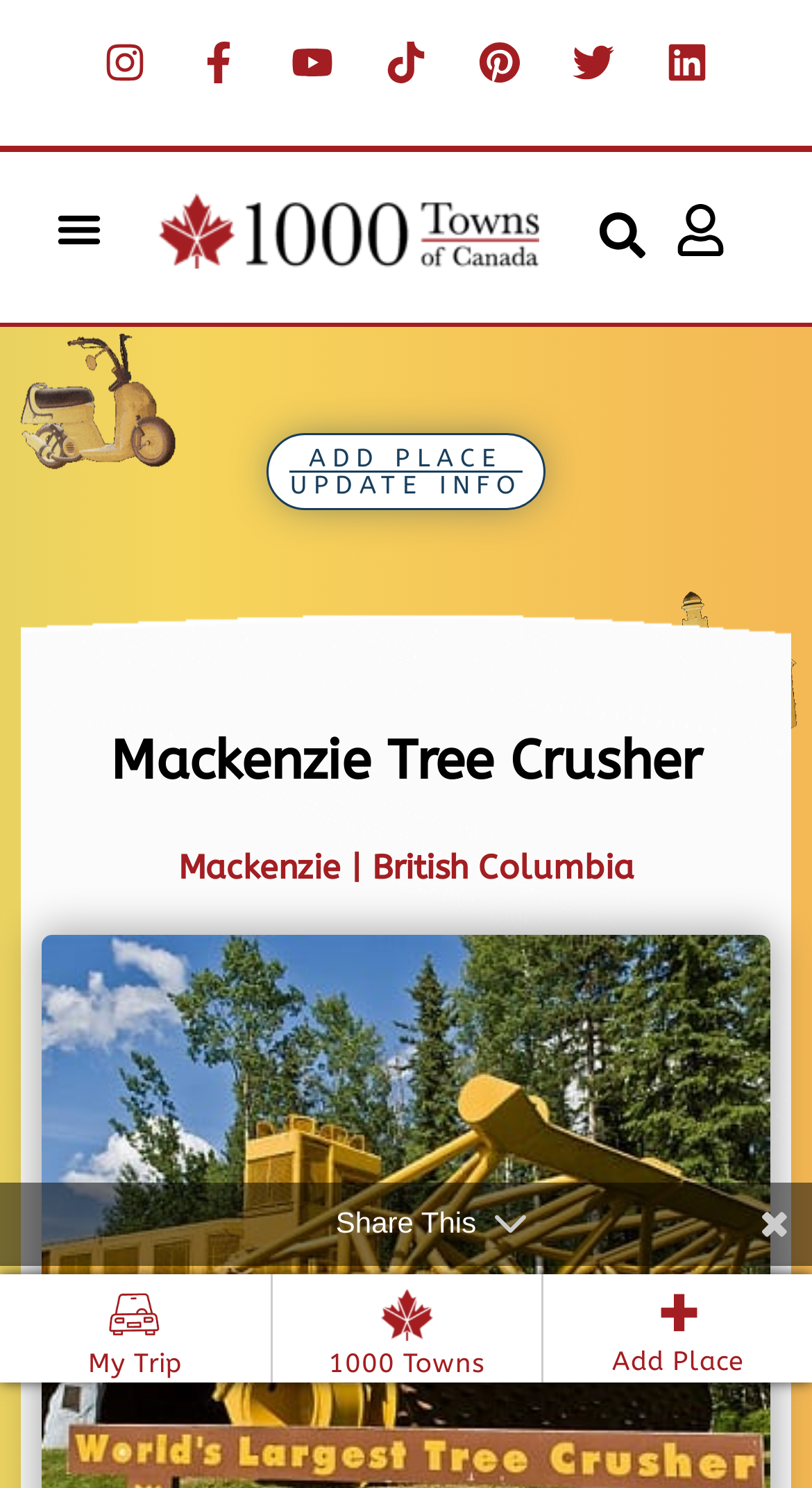Observe the image and answer the following question in detail: What is the purpose of the 'Create My Trip' link?

The question asks for the purpose of the 'Create My Trip' link, which can be inferred as creating a trip based on its name and position on the webpage.